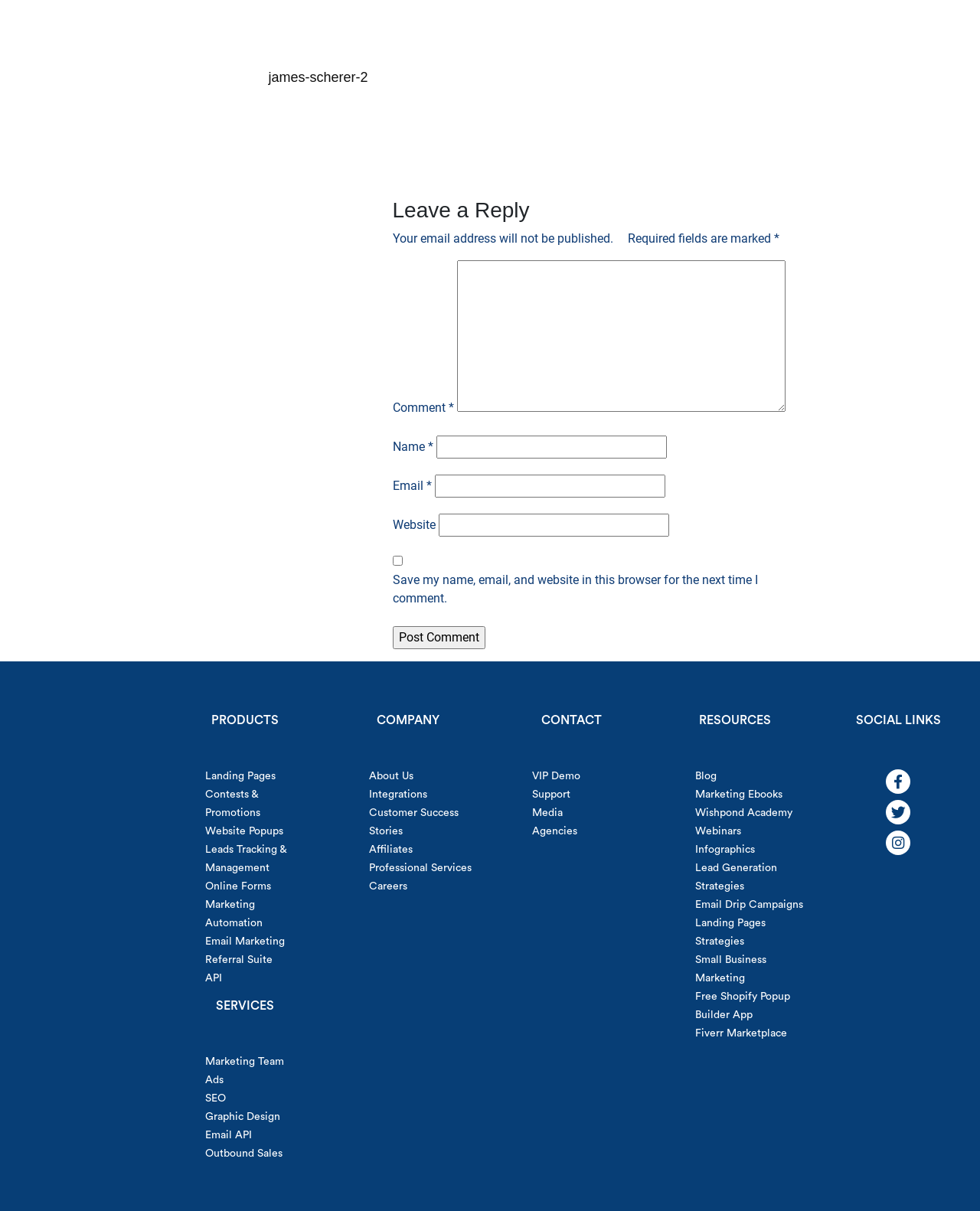Determine the coordinates of the bounding box that should be clicked to complete the instruction: "Read 'Why do you put vinegar in boiled okra?'". The coordinates should be represented by four float numbers between 0 and 1: [left, top, right, bottom].

None